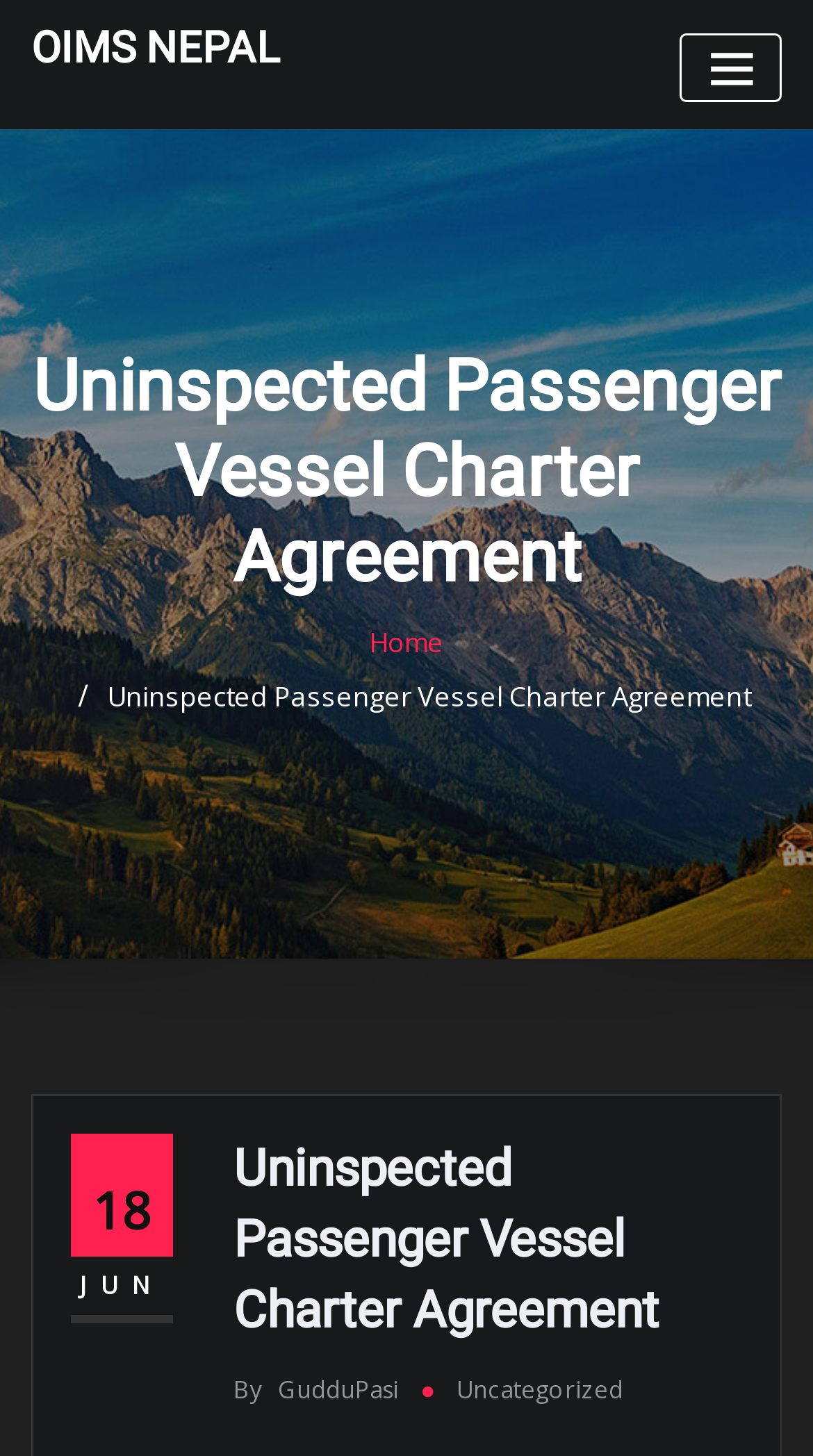Locate the bounding box of the UI element defined by this description: "18Jun". The coordinates should be given as four float numbers between 0 and 1, formatted as [left, top, right, bottom].

[0.087, 0.779, 0.241, 0.909]